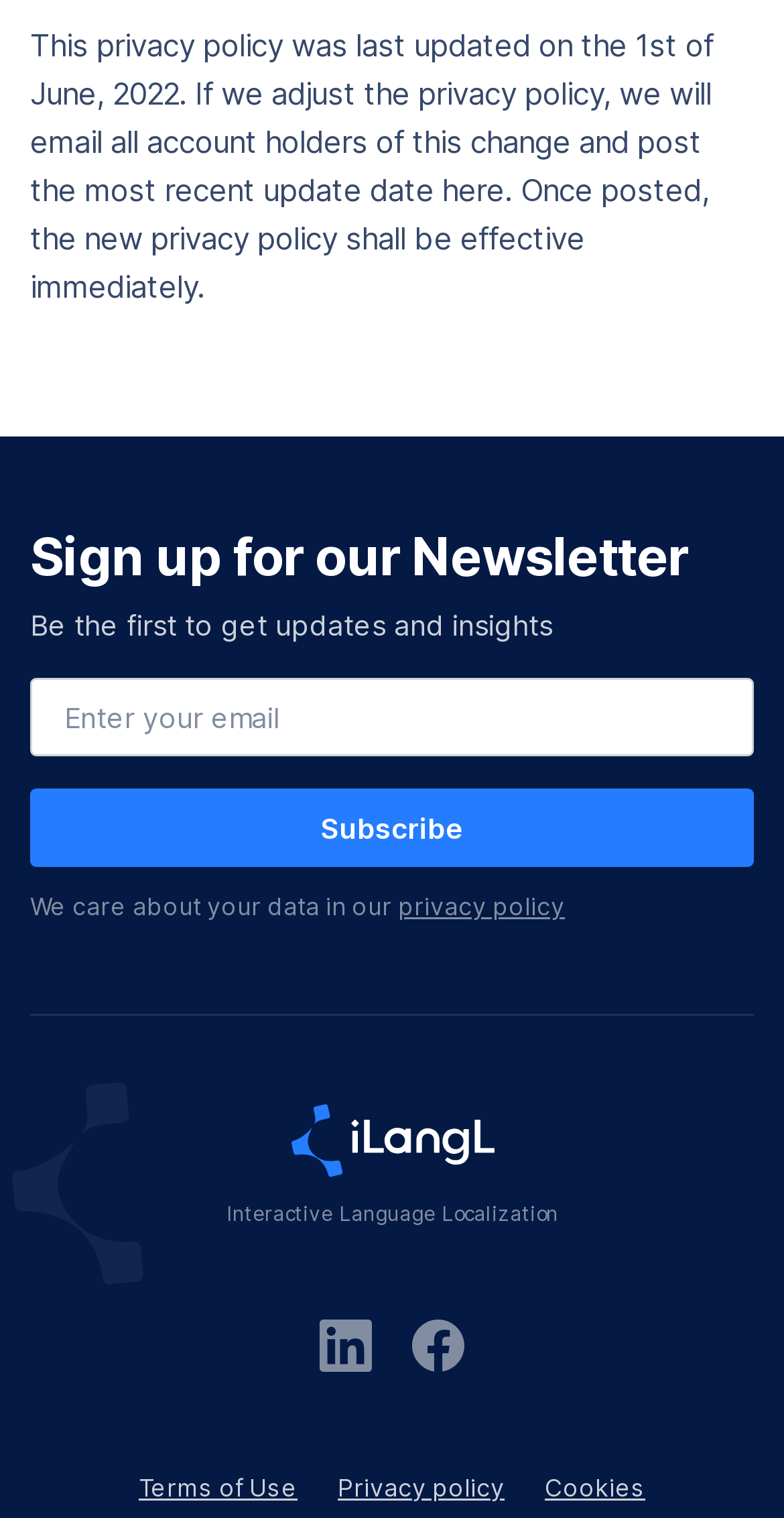What is the purpose of the newsletter?
Please provide a single word or phrase in response based on the screenshot.

Get updates and insights